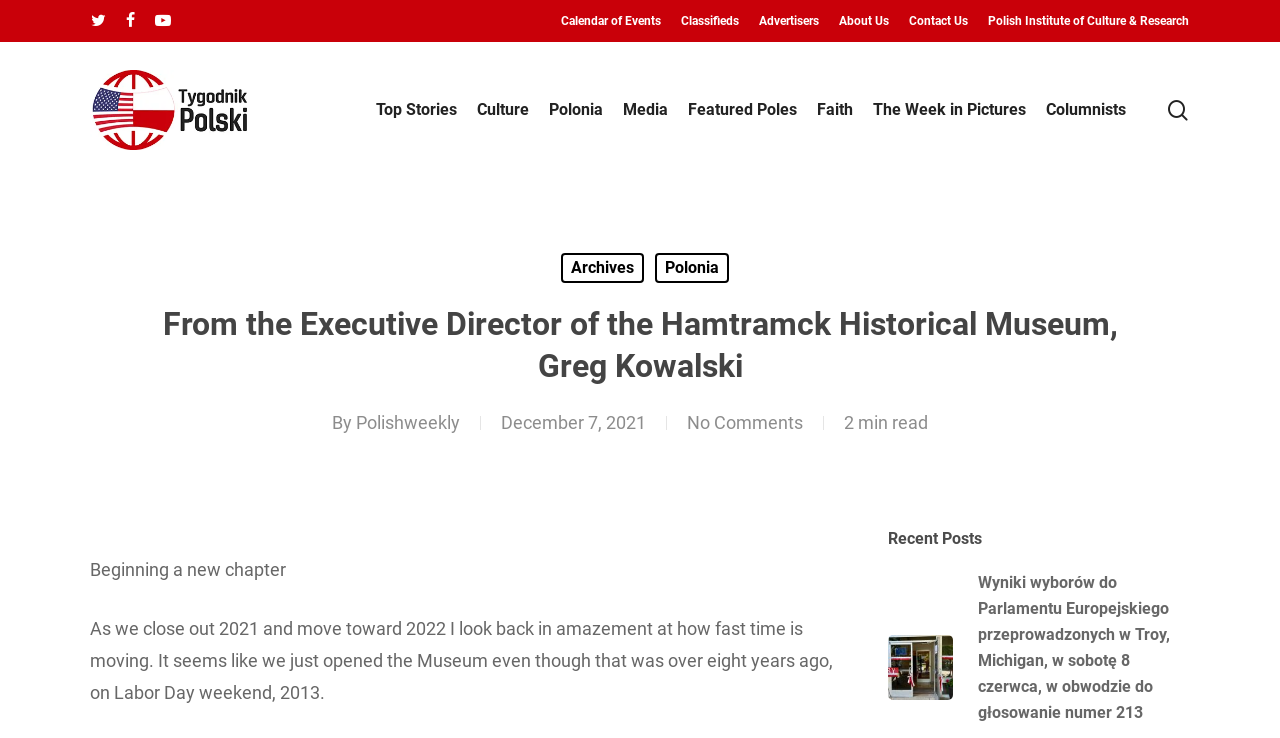Please identify the bounding box coordinates of the element I need to click to follow this instruction: "Check the Recent Posts".

[0.693, 0.709, 0.93, 0.752]